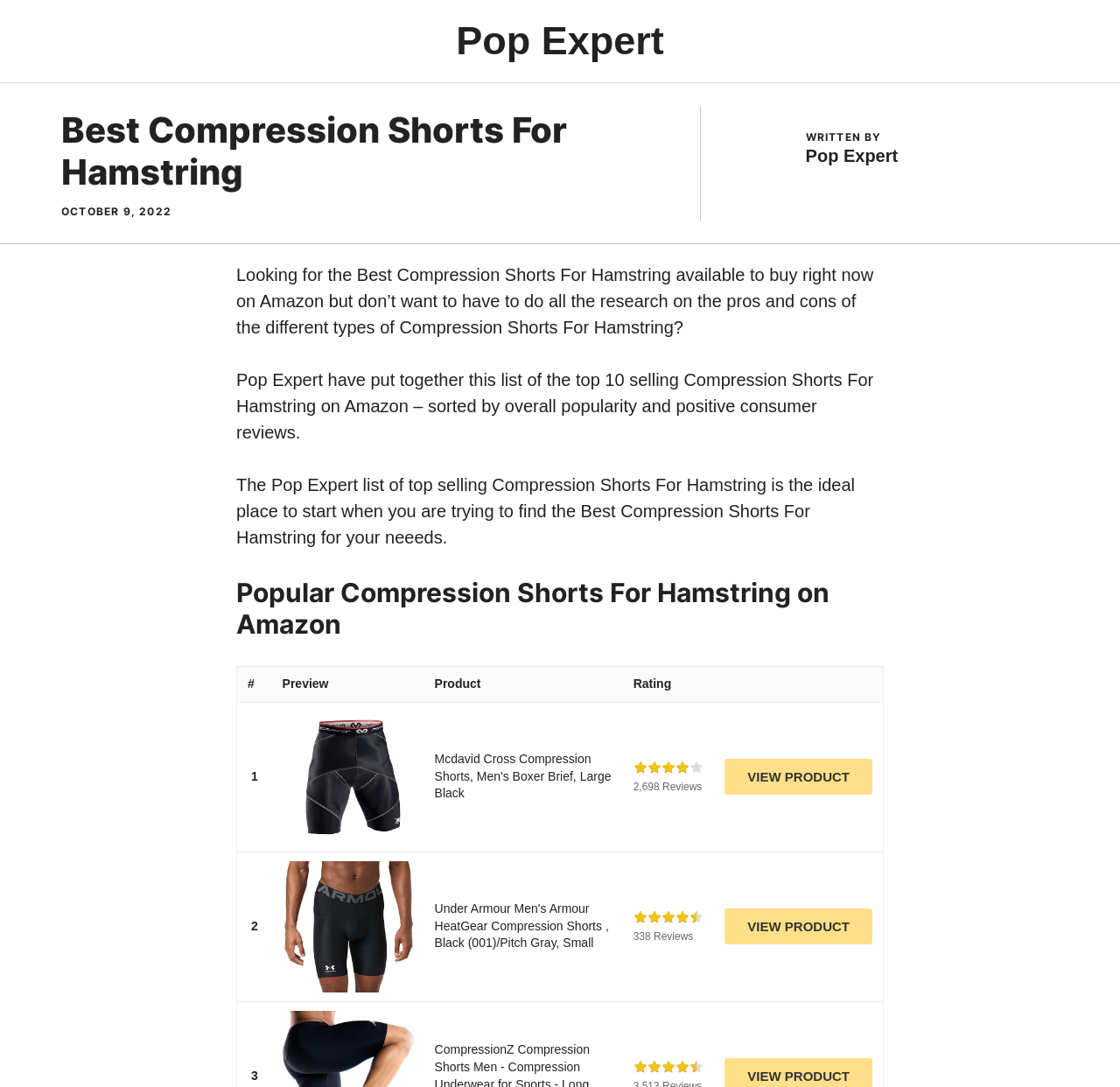Provide your answer in a single word or phrase: 
What is the first compression short listed?

Mcdavid Cross Compression Shorts